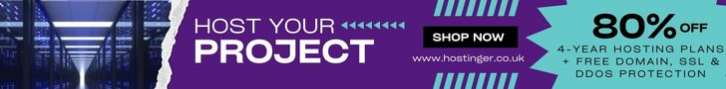Explain what is happening in the image with as much detail as possible.

The image features an advertisement promoting web hosting services from Hostinger. The vibrant design showcases bold text reading "HOST YOUR PROJECT" prominently against a purple background, which conveys a sense of urgency and appeal for potential customers. Accompanying this are enticing offers, including "80% OFF" and details about four-year hosting plans, indicating significant savings. Additionally, the ad highlights complimentary services such as free domain registration, SSL, and DDoS protection, appealing to those looking for comprehensive hosting solutions. This advertisement seeks to attract individuals and businesses looking to establish or enhance their online presence efficiently and affordably.